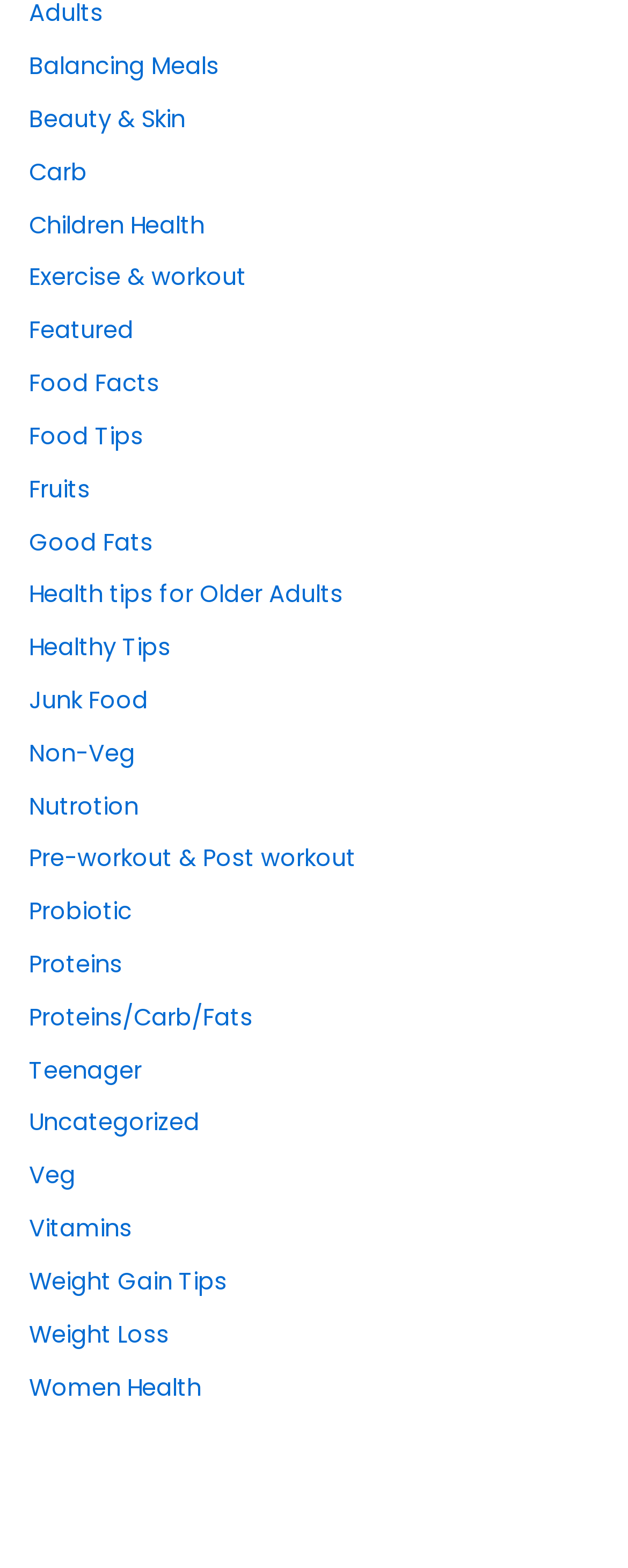Please give a succinct answer using a single word or phrase:
What is the last link on the webpage?

Women Health